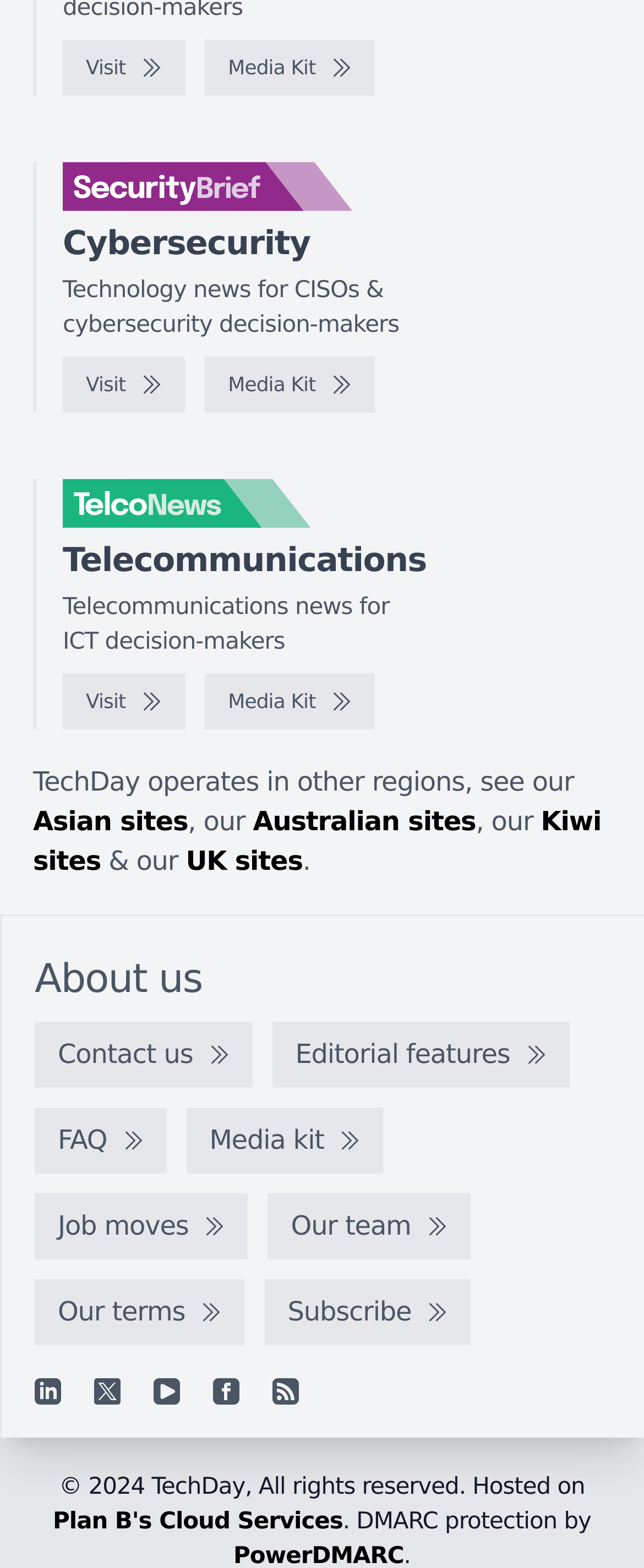Please locate the bounding box coordinates for the element that should be clicked to achieve the following instruction: "Visit LinkedIn". Ensure the coordinates are given as four float numbers between 0 and 1, i.e., [left, top, right, bottom].

[0.054, 0.878, 0.095, 0.895]